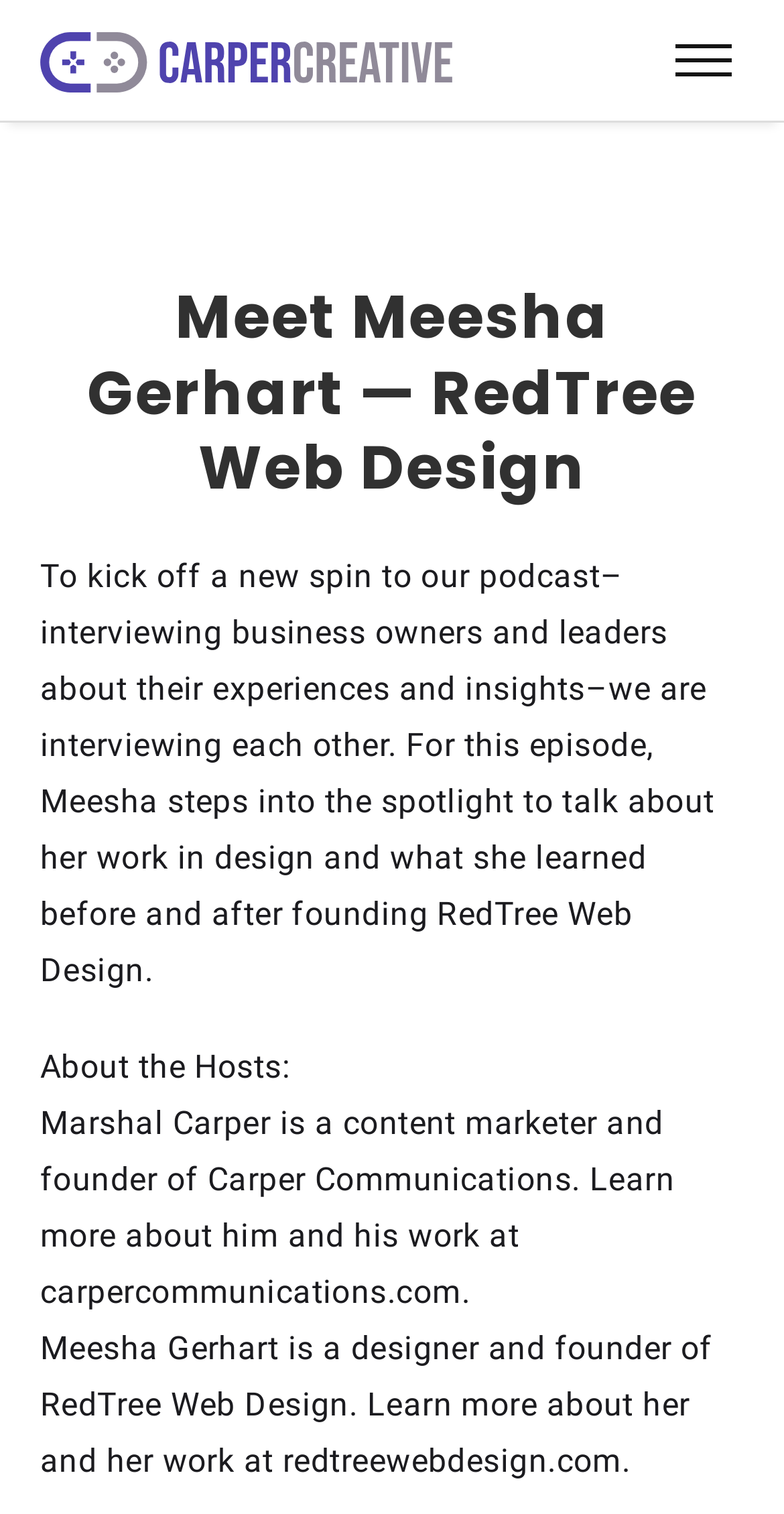What is the name of Meesha Gerhart's company?
Based on the visual, give a brief answer using one word or a short phrase.

RedTree Web Design